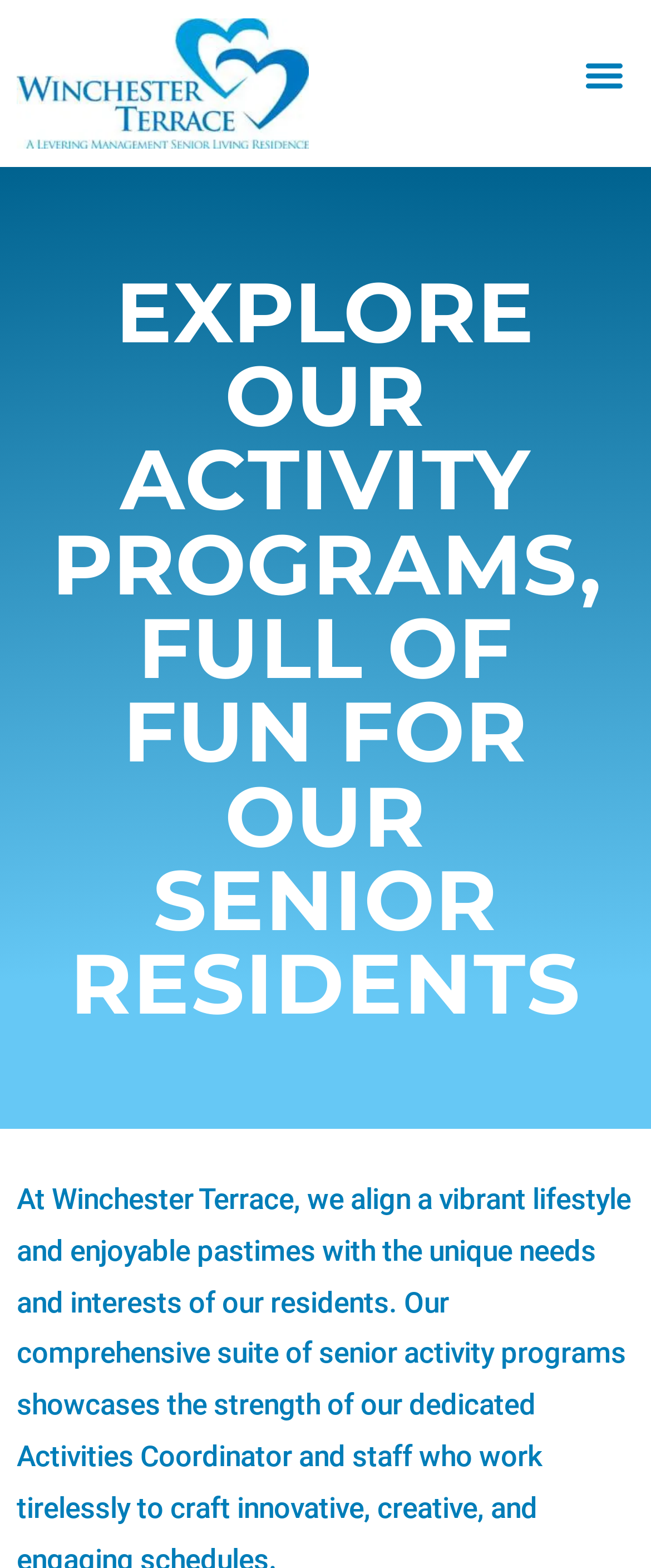From the webpage screenshot, identify the region described by alt="winchester terrace logo". Provide the bounding box coordinates as (top-left x, top-left y, bottom-right x, bottom-right y), with each value being a floating point number between 0 and 1.

[0.026, 0.011, 0.474, 0.096]